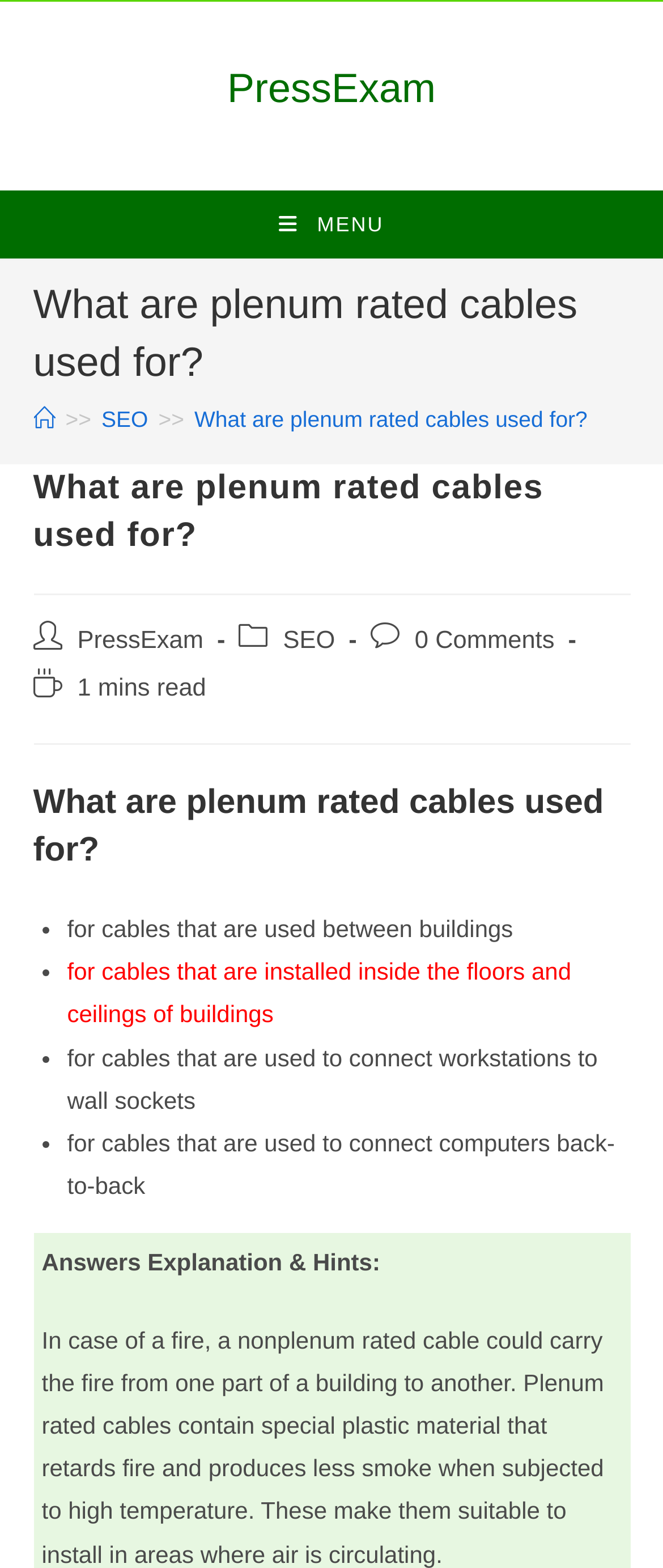Please find the bounding box coordinates of the element that you should click to achieve the following instruction: "go to next page". The coordinates should be presented as four float numbers between 0 and 1: [left, top, right, bottom].

None